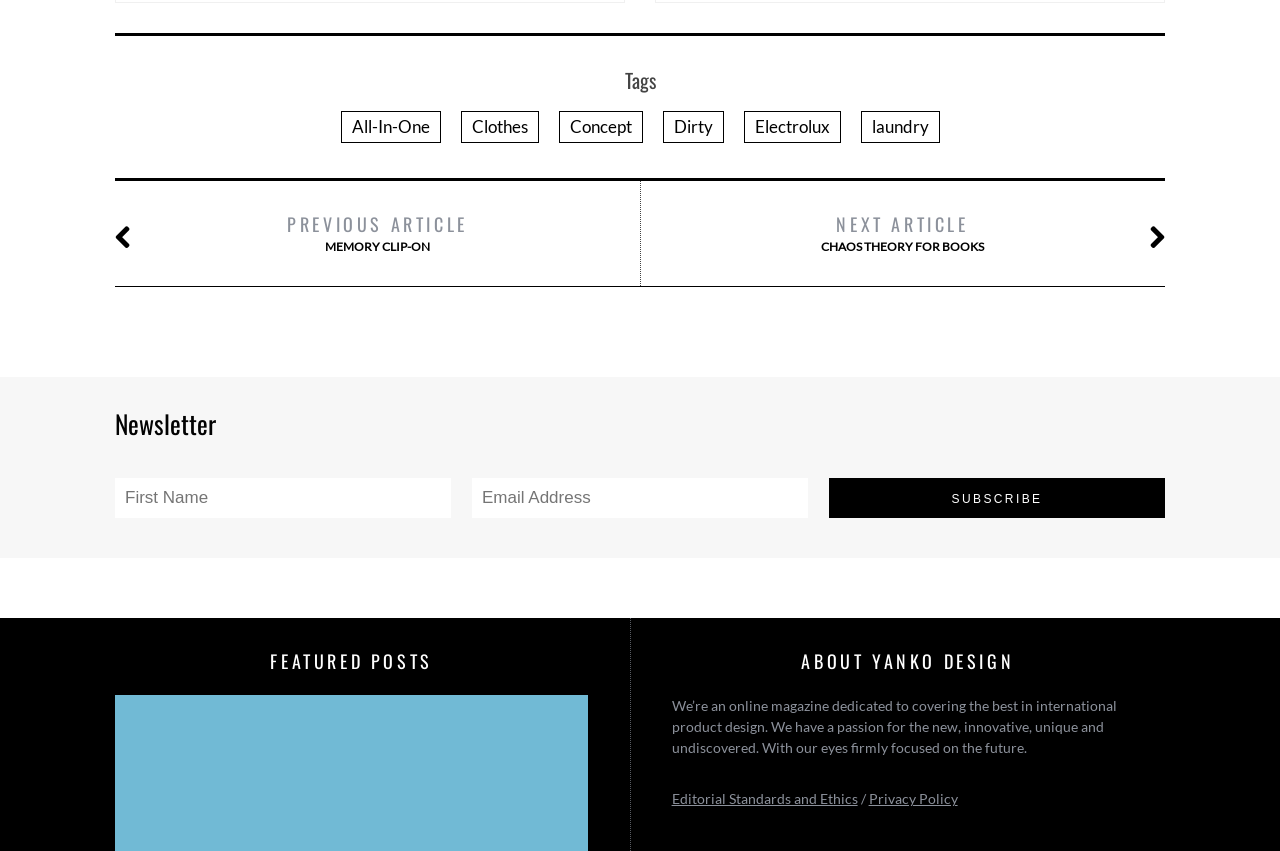What is the name of the company mentioned in the link?
Based on the screenshot, respond with a single word or phrase.

Electrolux